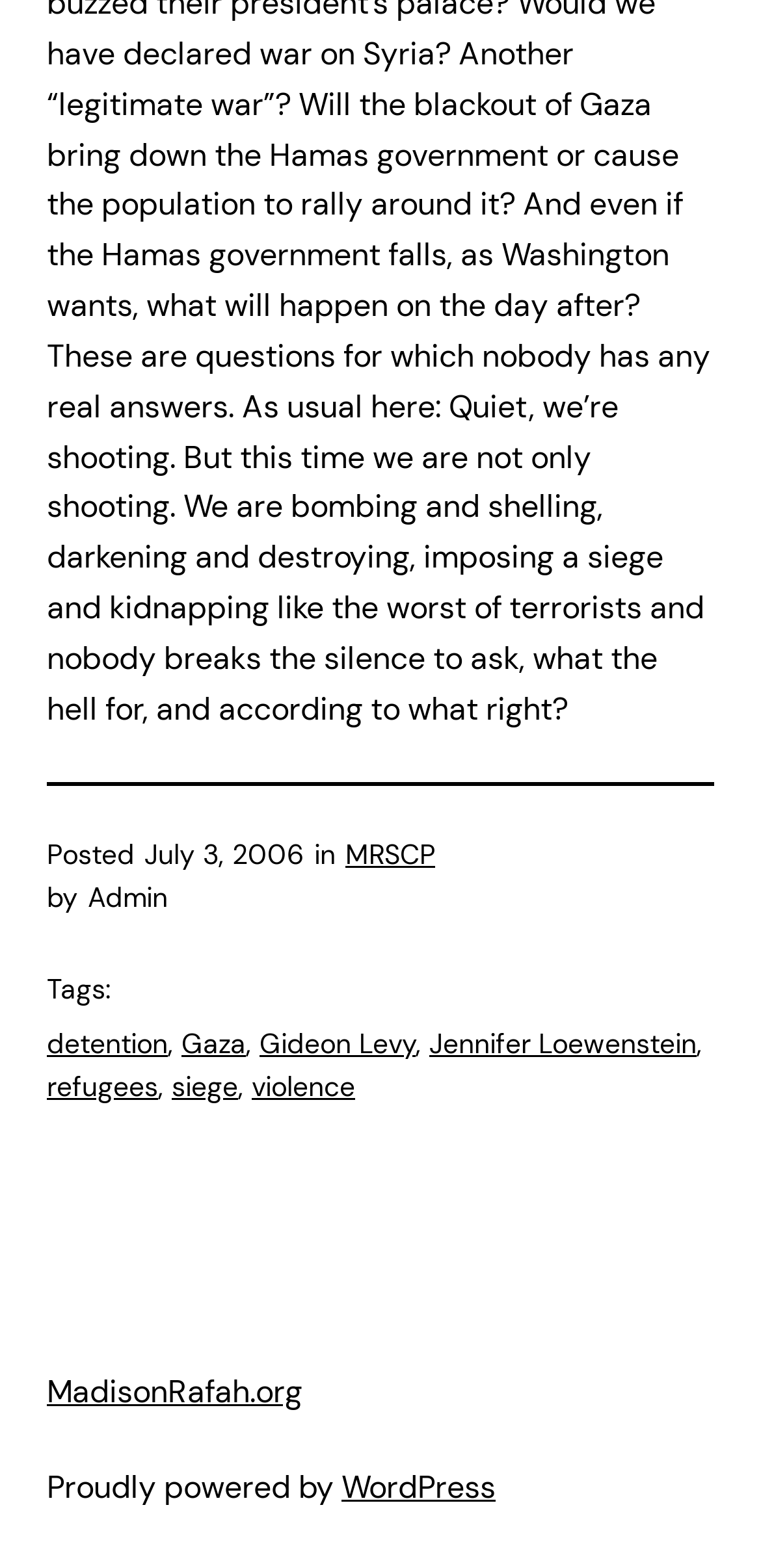Could you specify the bounding box coordinates for the clickable section to complete the following instruction: "Click on the 'WordPress' link"?

[0.449, 0.935, 0.651, 0.961]